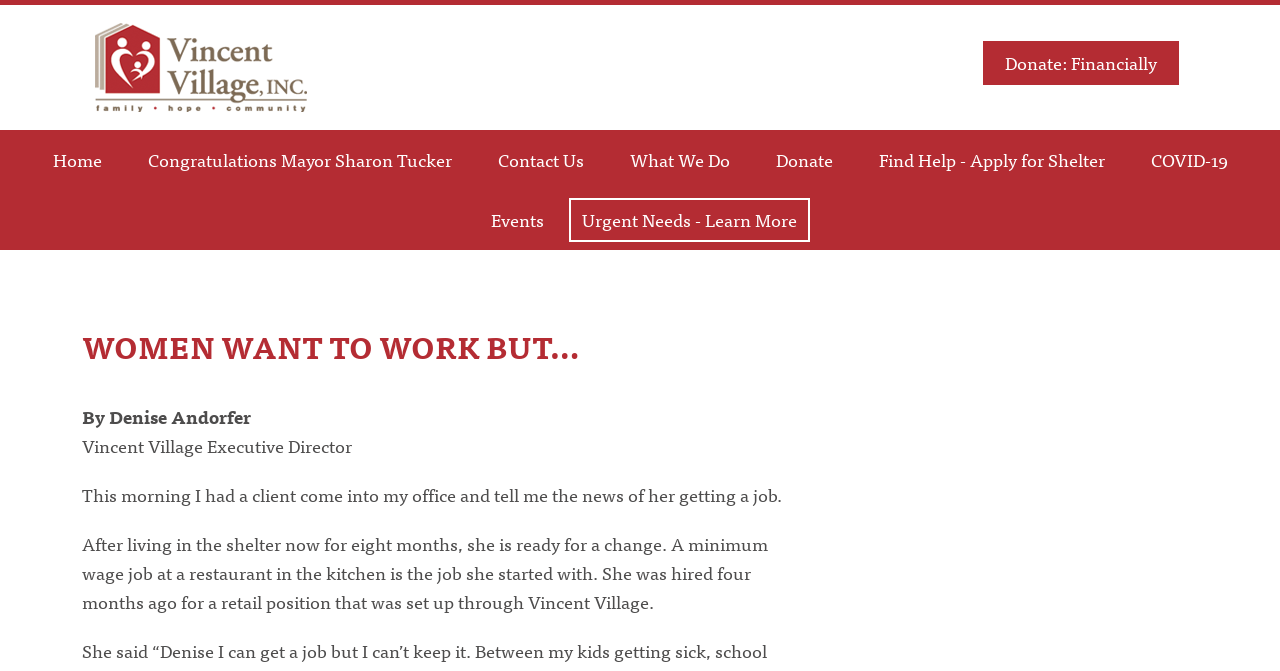Please identify the bounding box coordinates of the clickable region that I should interact with to perform the following instruction: "View the Events page". The coordinates should be expressed as four float numbers between 0 and 1, i.e., [left, top, right, bottom].

[0.367, 0.283, 0.441, 0.373]